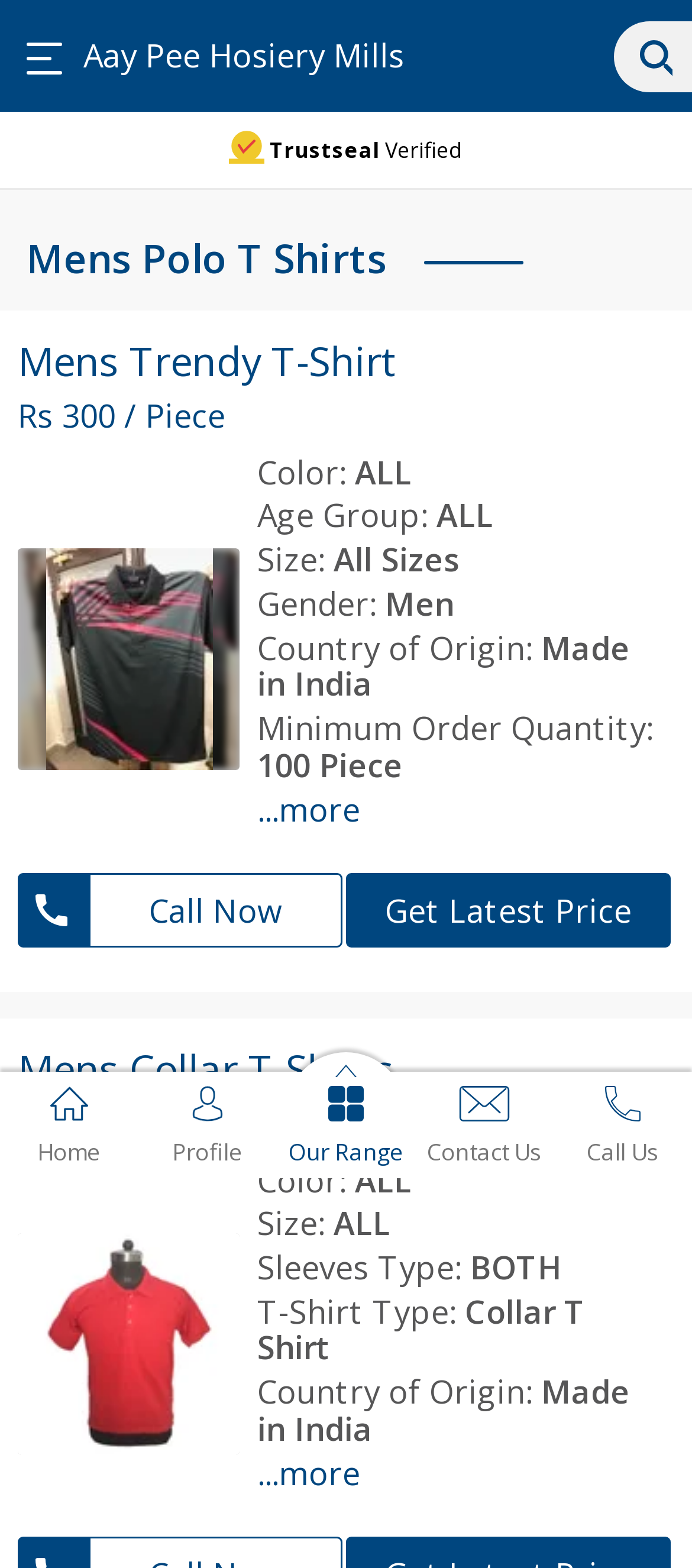Can you look at the image and give a comprehensive answer to the question:
What is the country of origin of Mens Collar T-Shirts?

I found the country of origin of Mens Collar T-Shirts by looking at the StaticText element with the text 'Made in India' which is located below the heading 'Mens Collar T-Shirts' and above the text 'Country of Origin:'.